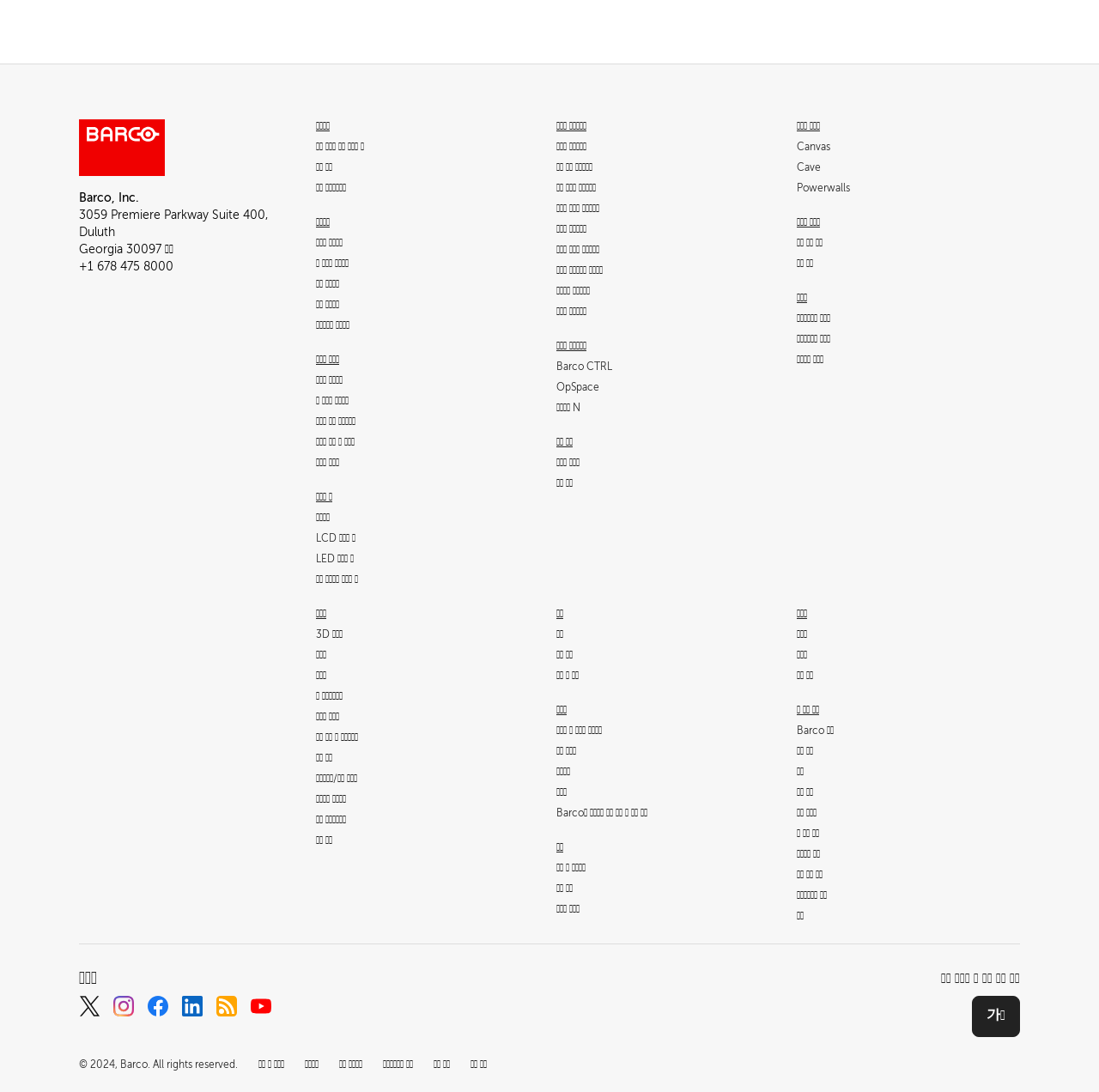What is the category of products under 'Simulation'?
Provide an in-depth and detailed explanation in response to the question.

By navigating to the 'Simulation' category on the webpage, I found that it includes products such as simulation projectors, which are designed for simulation and training applications.